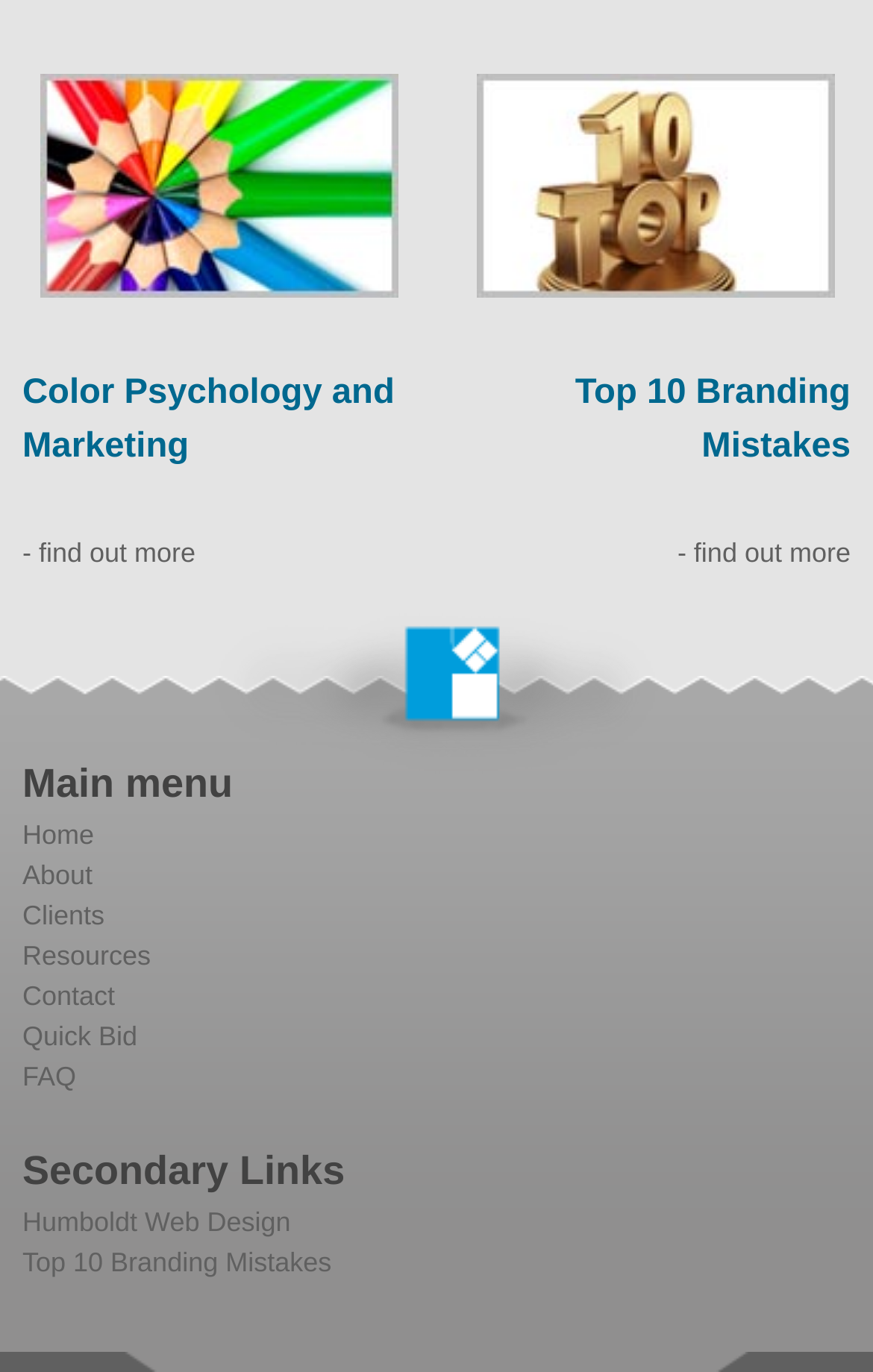Pinpoint the bounding box coordinates for the area that should be clicked to perform the following instruction: "Find out more about Top 10 Branding Mistakes".

[0.659, 0.272, 0.974, 0.339]